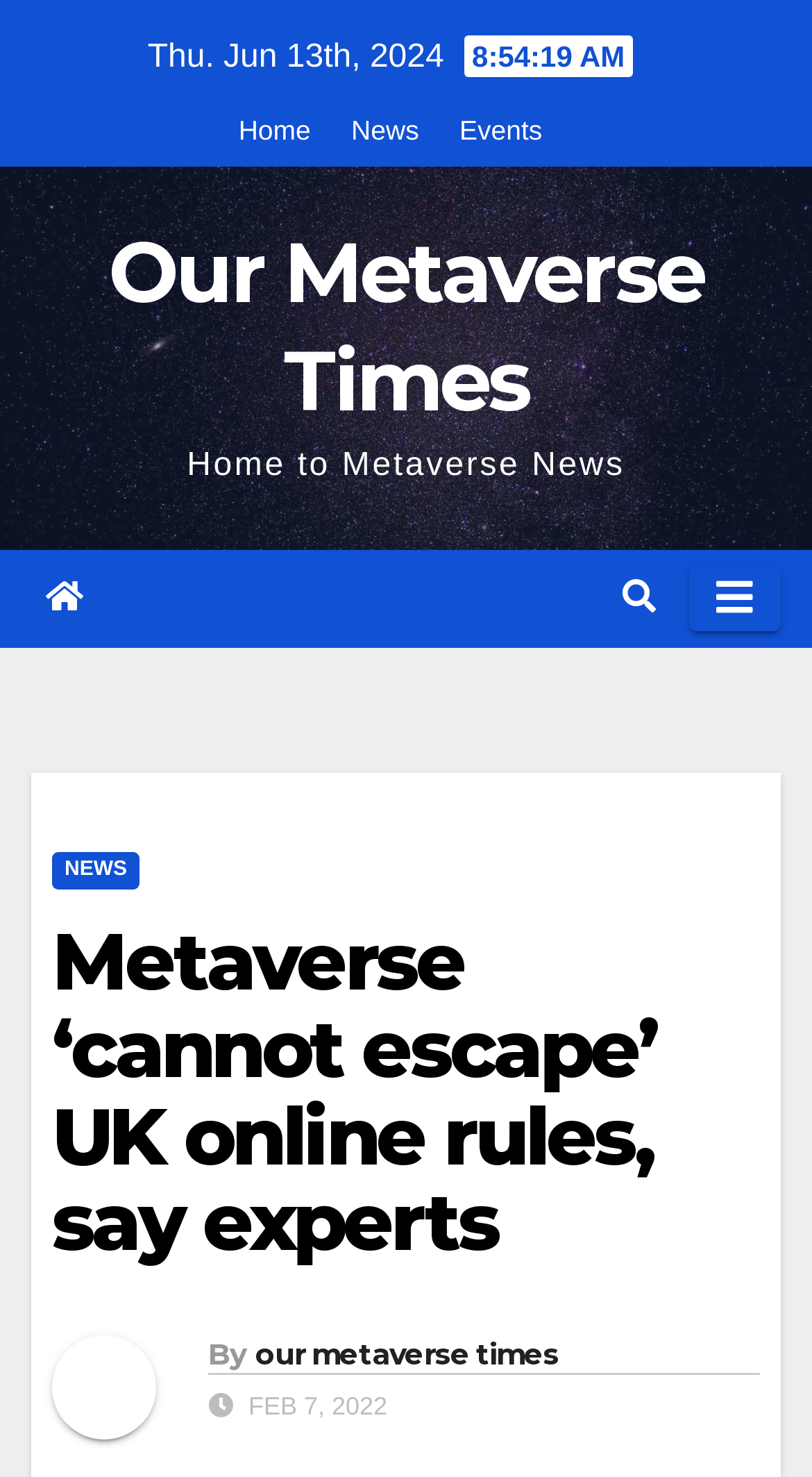Identify the bounding box coordinates of the part that should be clicked to carry out this instruction: "read article".

[0.064, 0.622, 0.936, 0.858]